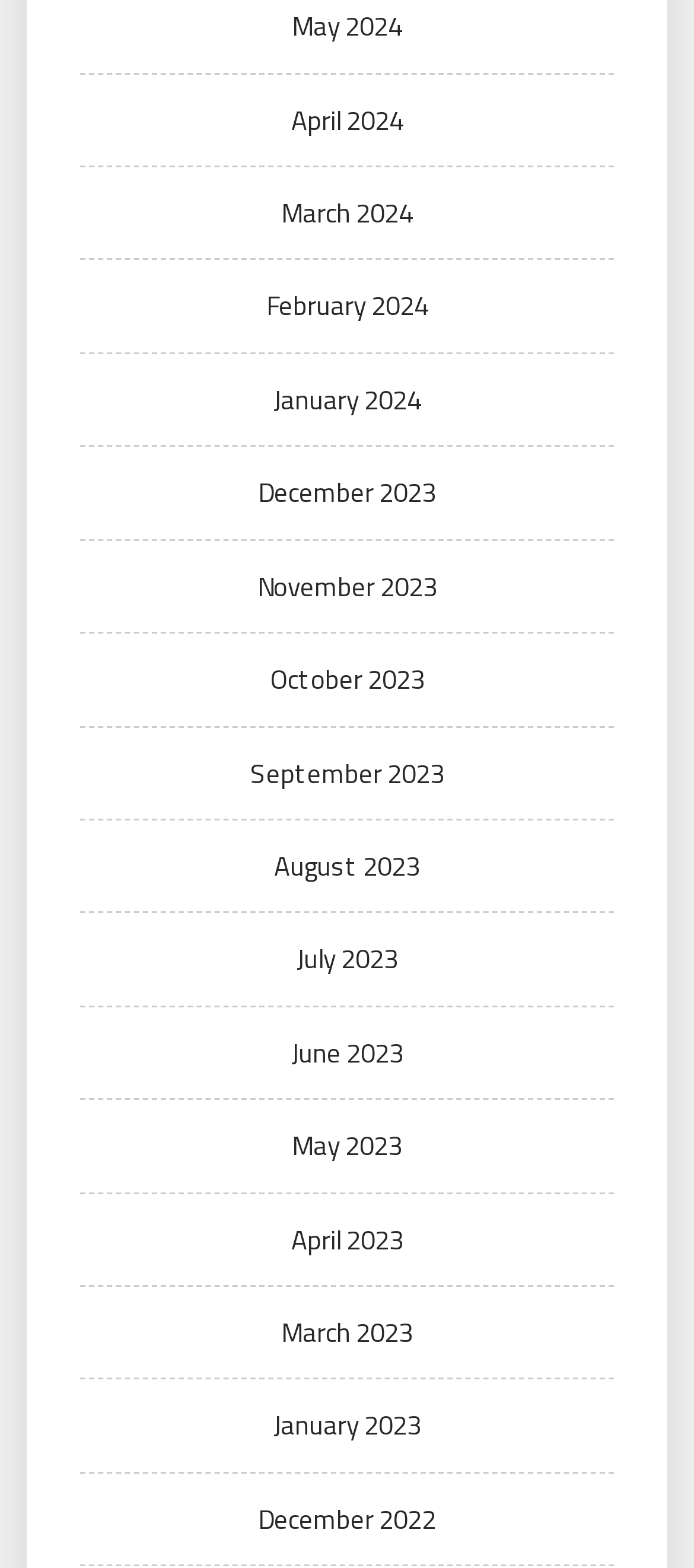What is the most recent month listed?
From the details in the image, provide a complete and detailed answer to the question.

By examining the list of links, I can see that the topmost link is 'May 2024', which suggests that it is the most recent month listed.